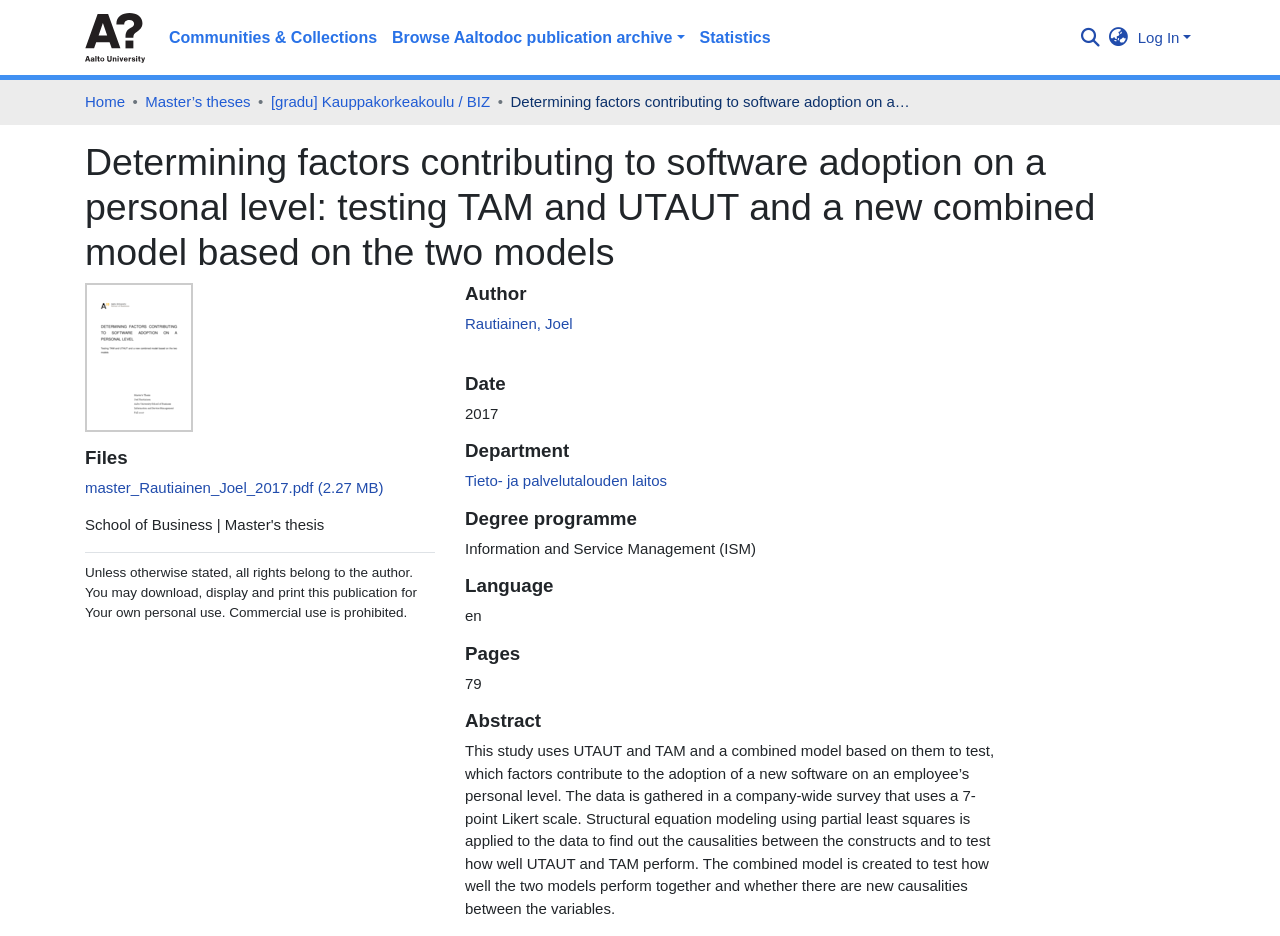From the given element description: "Statistics", find the bounding box for the UI element. Provide the coordinates as four float numbers between 0 and 1, in the order [left, top, right, bottom].

[0.541, 0.02, 0.608, 0.061]